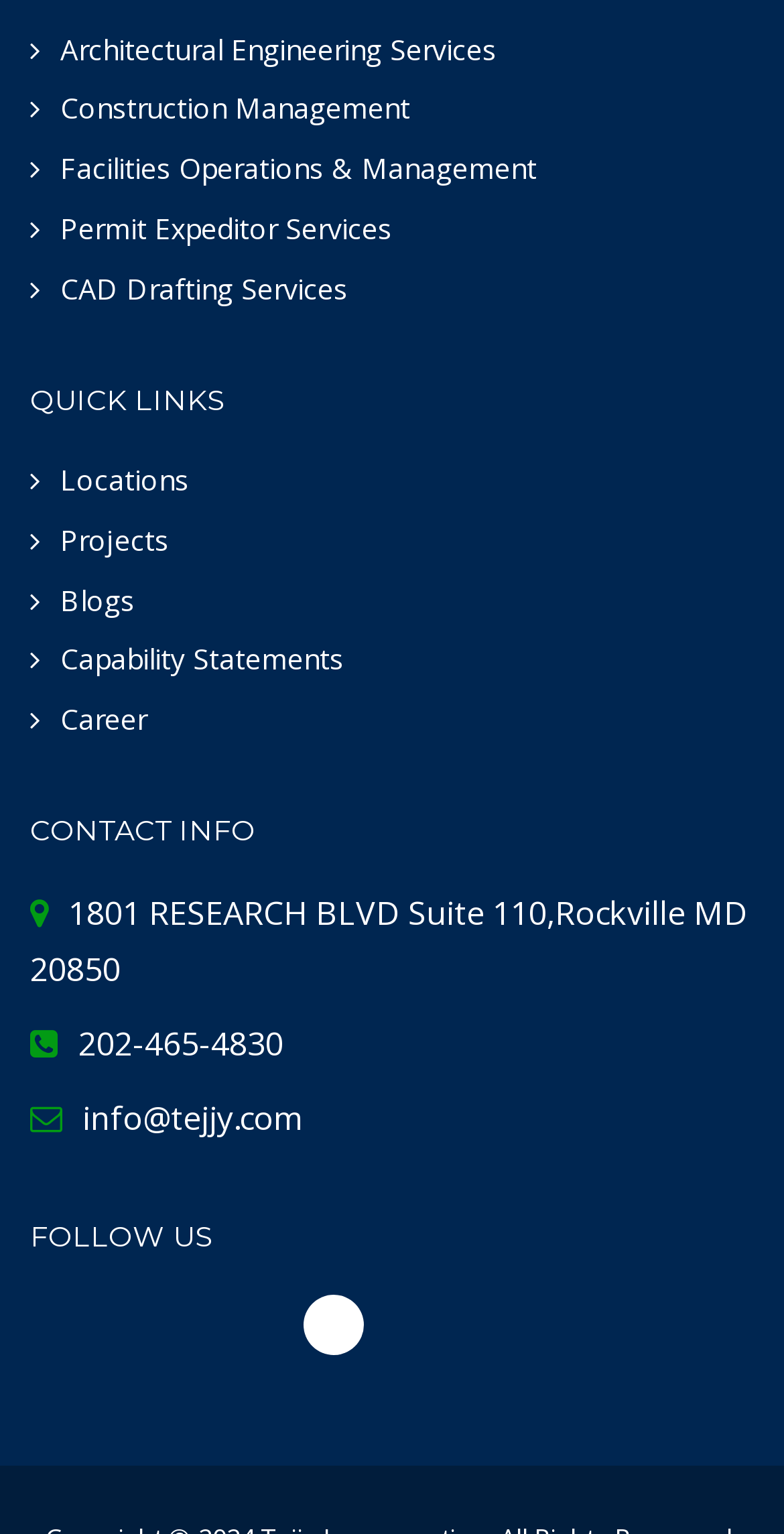What is the company's address?
Refer to the image and give a detailed response to the question.

I found the company's address by looking at the 'CONTACT INFO' section, where it is written in a static text element.